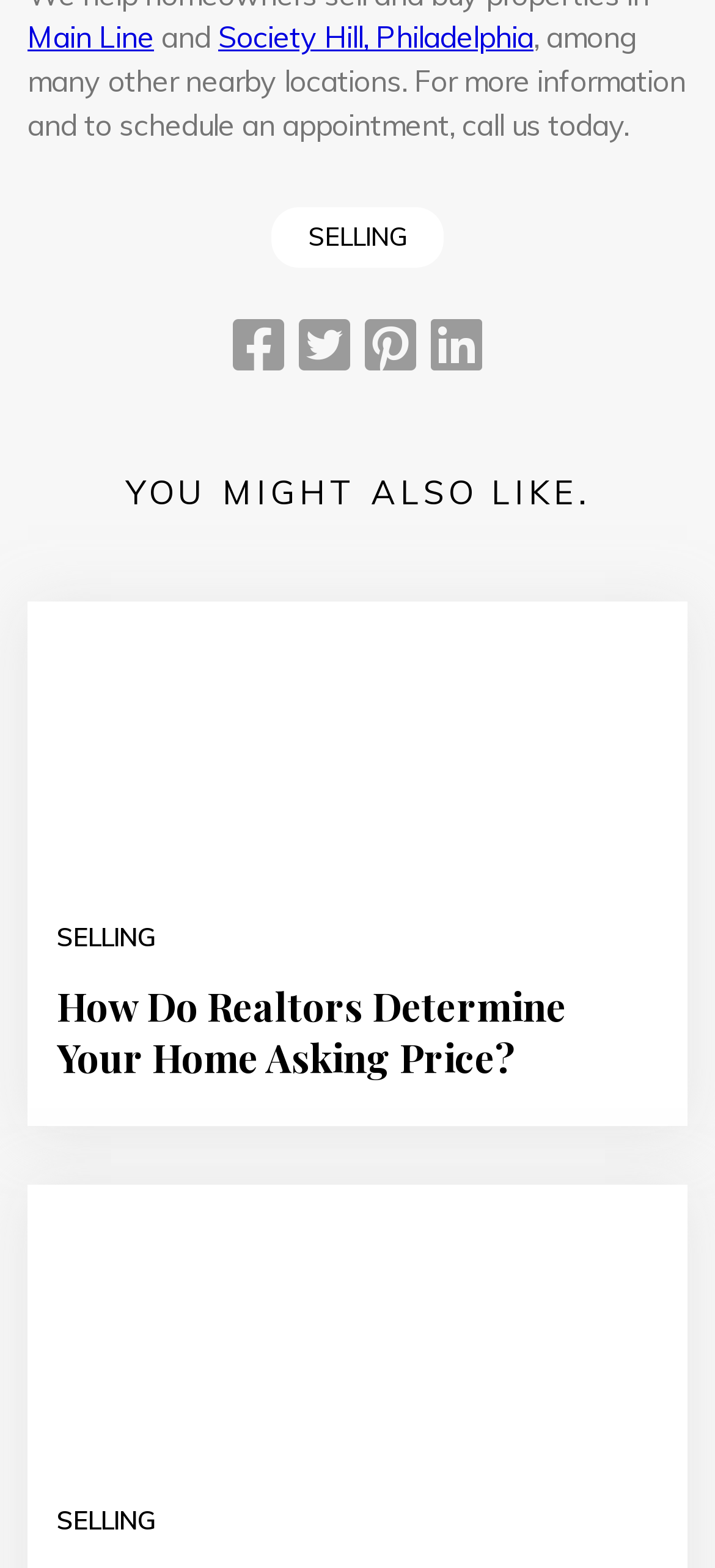How many article links are present under 'YOU MIGHT ALSO LIKE'?
Craft a detailed and extensive response to the question.

There are two article links present under the 'YOU MIGHT ALSO LIKE' section, namely 'How Do Realtors Determine Your Home Asking Price?' and 'Signs That You Should Sell Your Home Soon'.